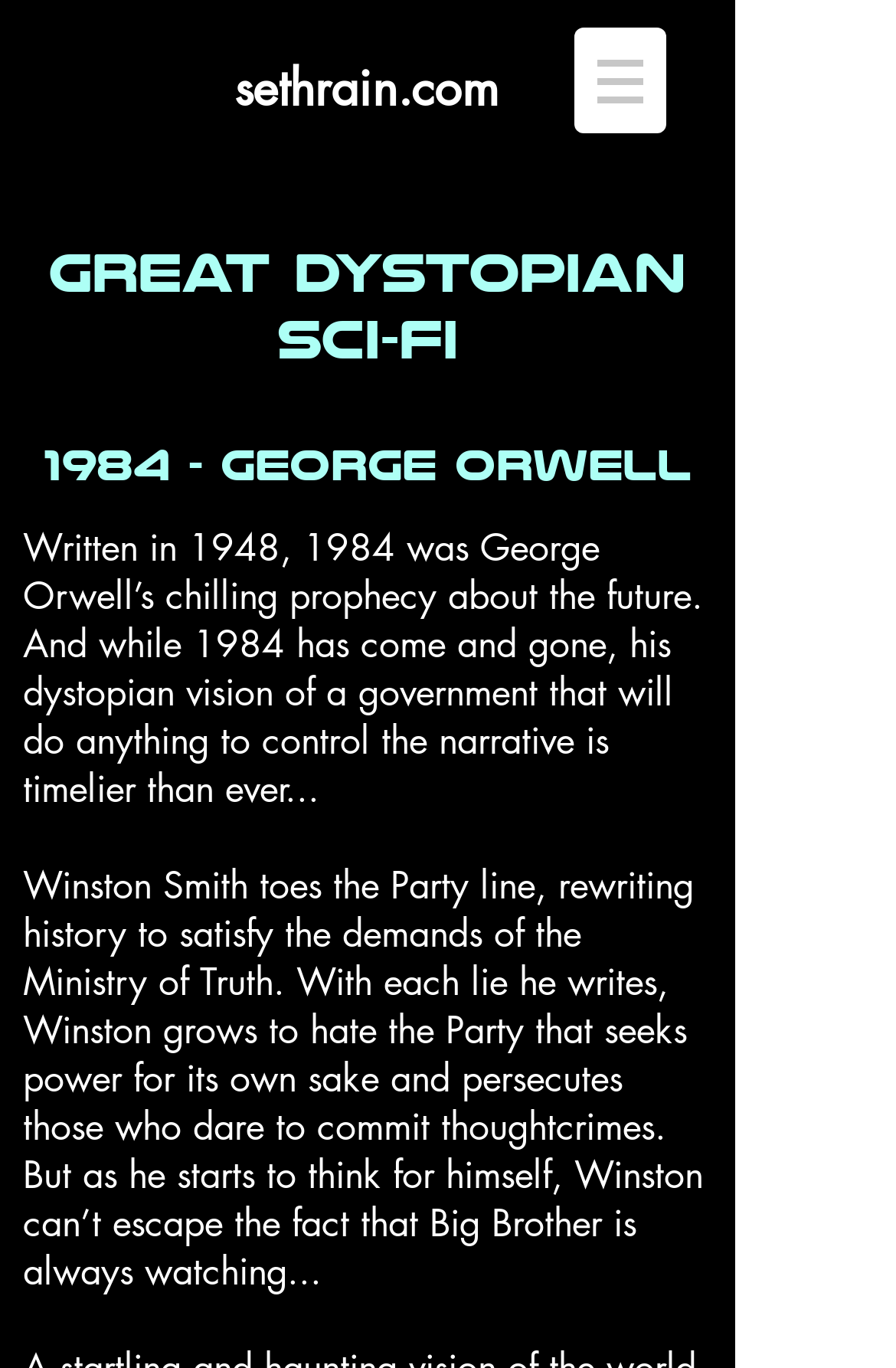What is the main theme of the book 1984?
Using the image, elaborate on the answer with as much detail as possible.

I inferred the answer by looking at the heading 'Great Dystopian Sci-fi' which suggests that the book 1984 is a dystopian sci-fi novel.